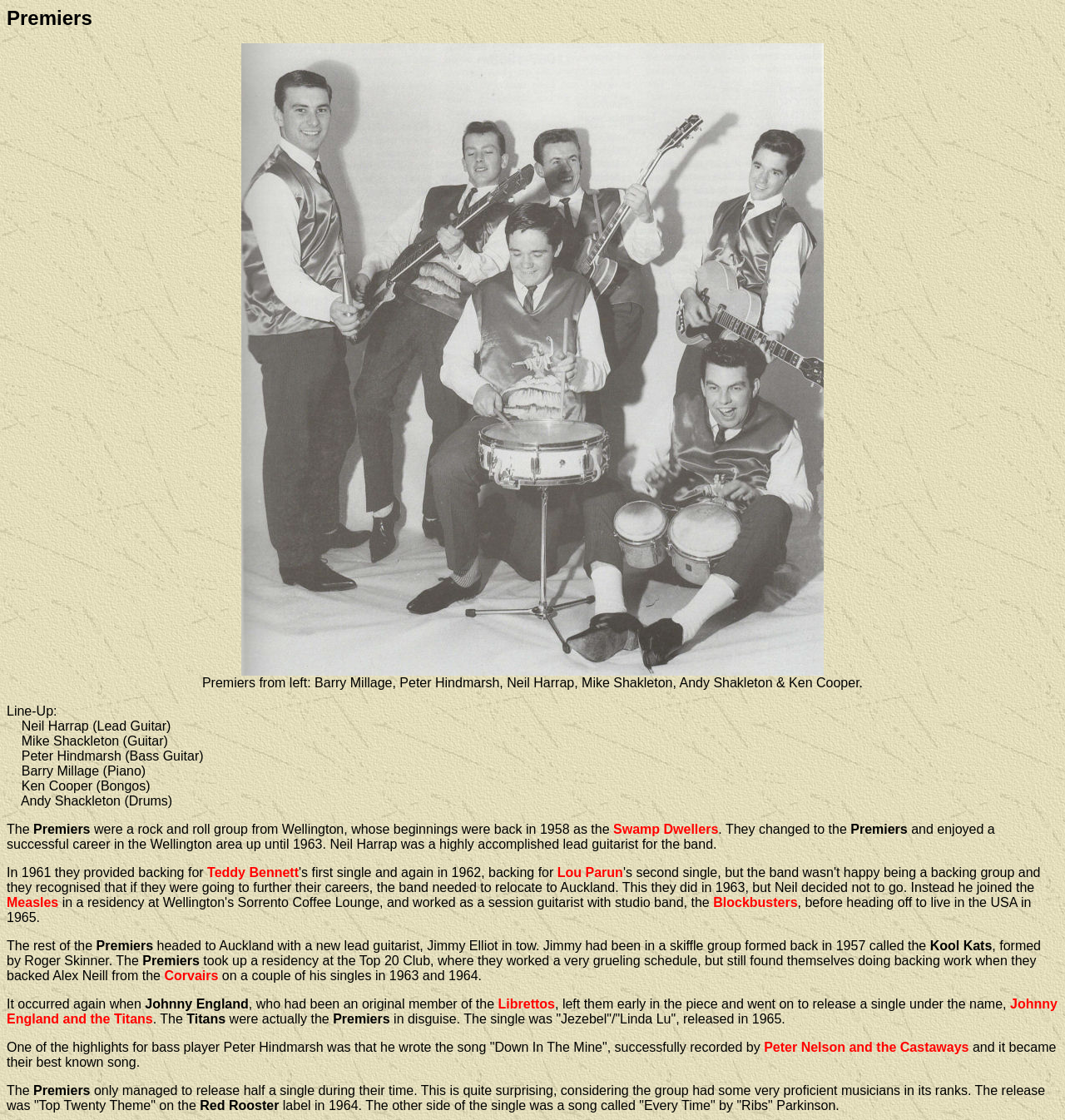Determine the bounding box for the UI element as described: "Corvairs". The coordinates should be represented as four float numbers between 0 and 1, formatted as [left, top, right, bottom].

[0.154, 0.865, 0.205, 0.877]